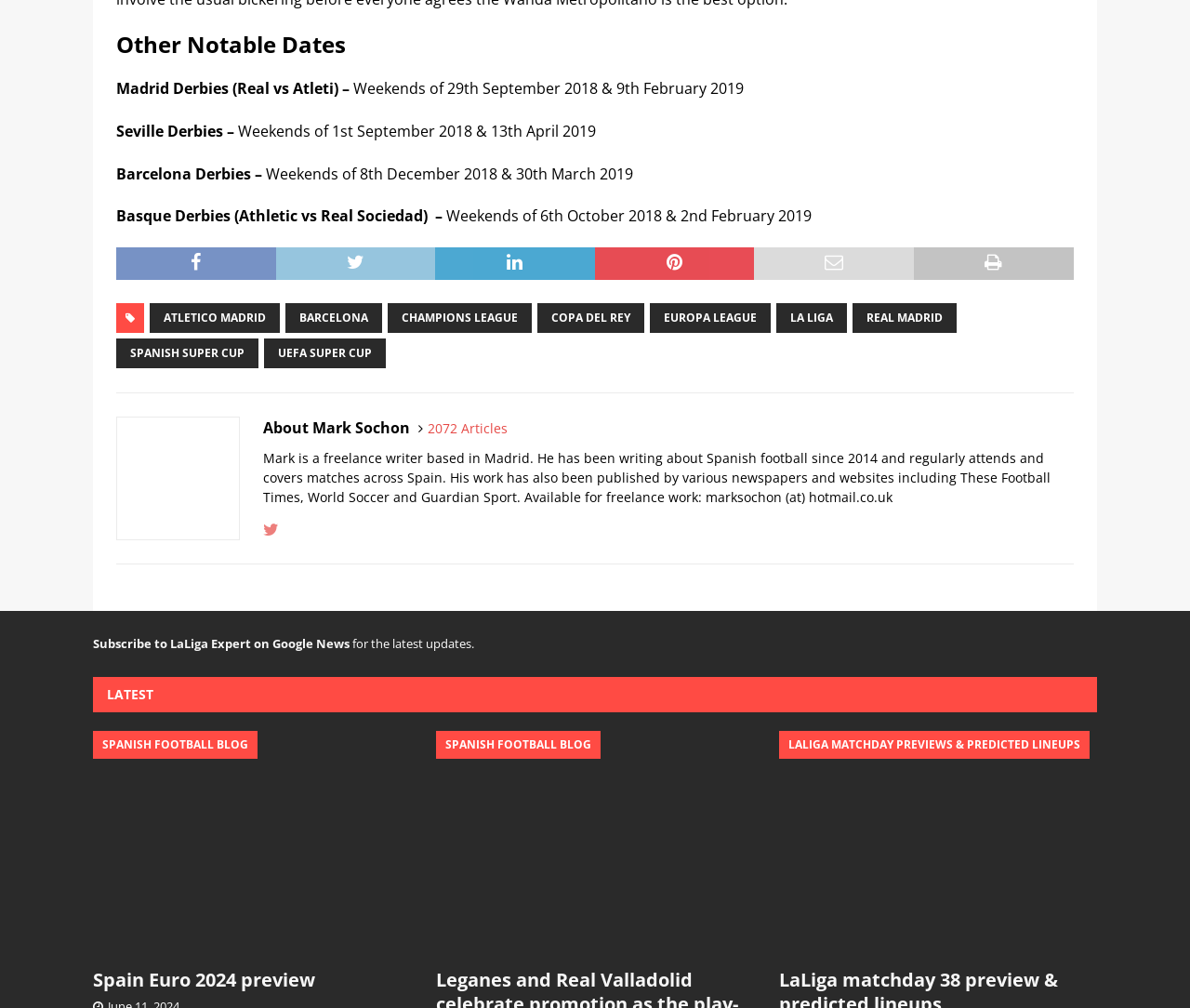What is the email address of the author?
Please use the visual content to give a single word or phrase answer.

marksochon@hotmail.co.uk